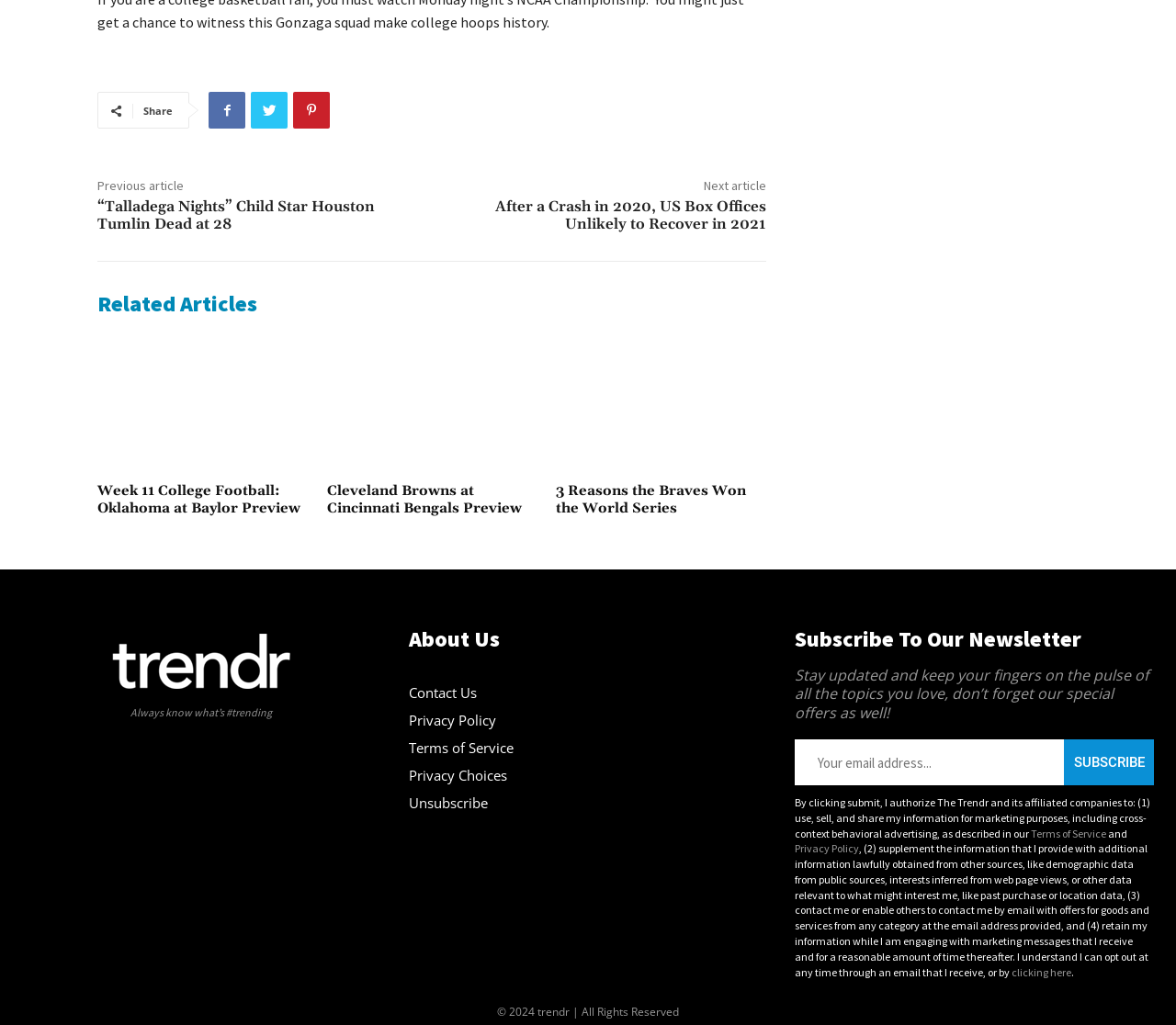Find the bounding box coordinates of the clickable region needed to perform the following instruction: "Contact Us". The coordinates should be provided as four float numbers between 0 and 1, i.e., [left, top, right, bottom].

[0.347, 0.662, 0.653, 0.689]